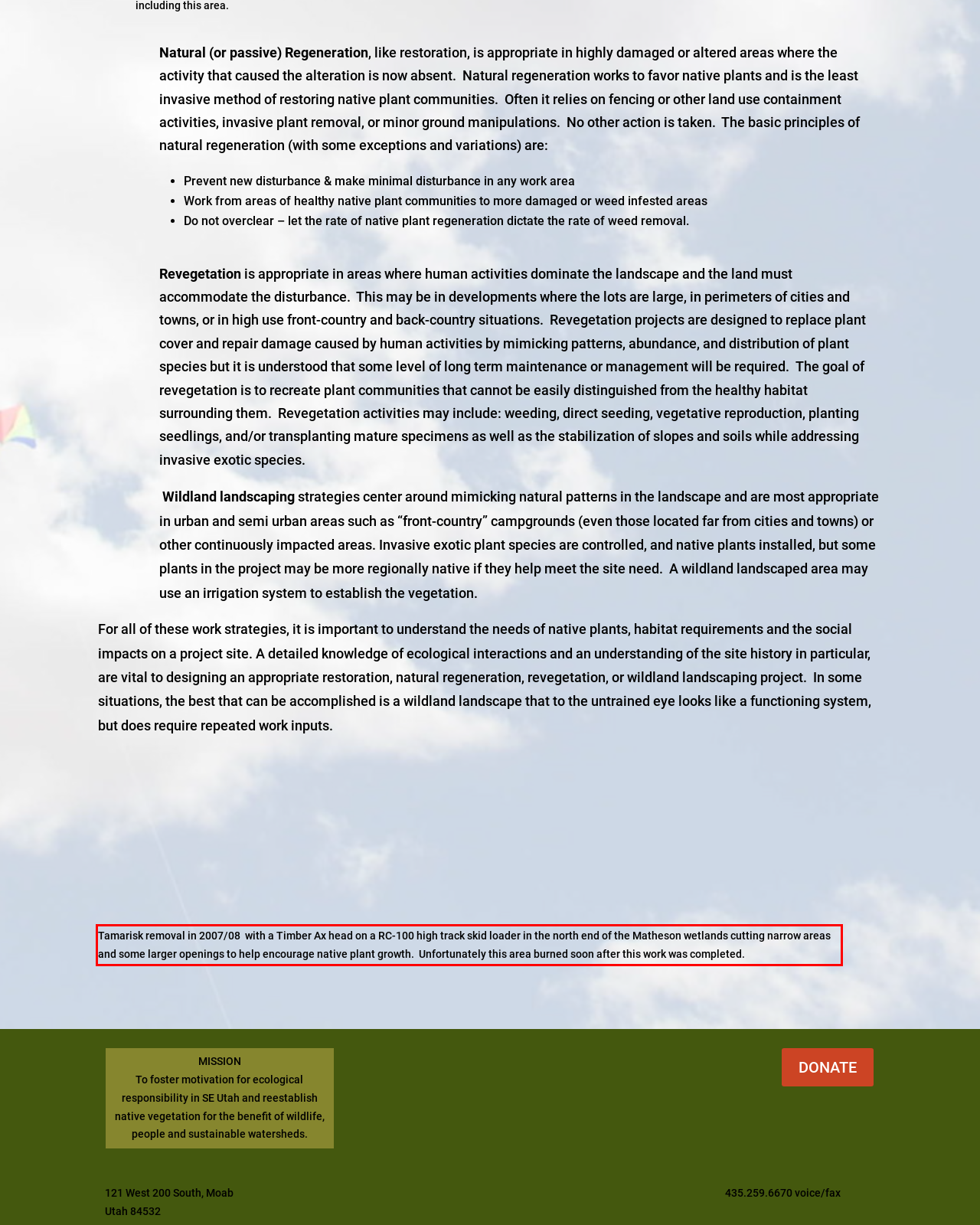Using the provided webpage screenshot, identify and read the text within the red rectangle bounding box.

Tamarisk removal in 2007/08 with a Timber Ax head on a RC-100 high track skid loader in the north end of the Matheson wetlands cutting narrow areas and some larger openings to help encourage native plant growth. Unfortunately this area burned soon after this work was completed.